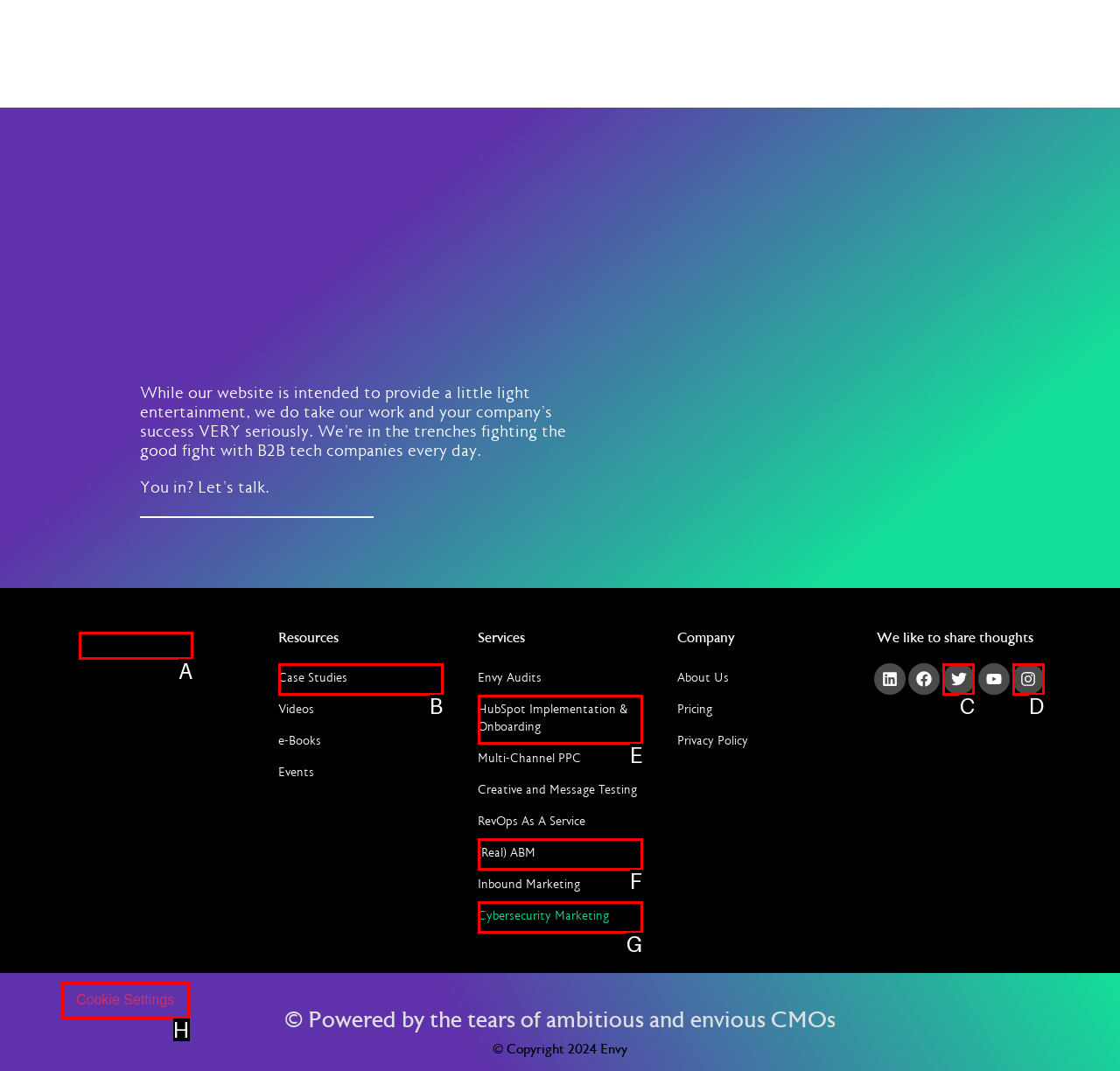Based on the element description: HubSpot Implementation & Onboarding, choose the HTML element that matches best. Provide the letter of your selected option.

E